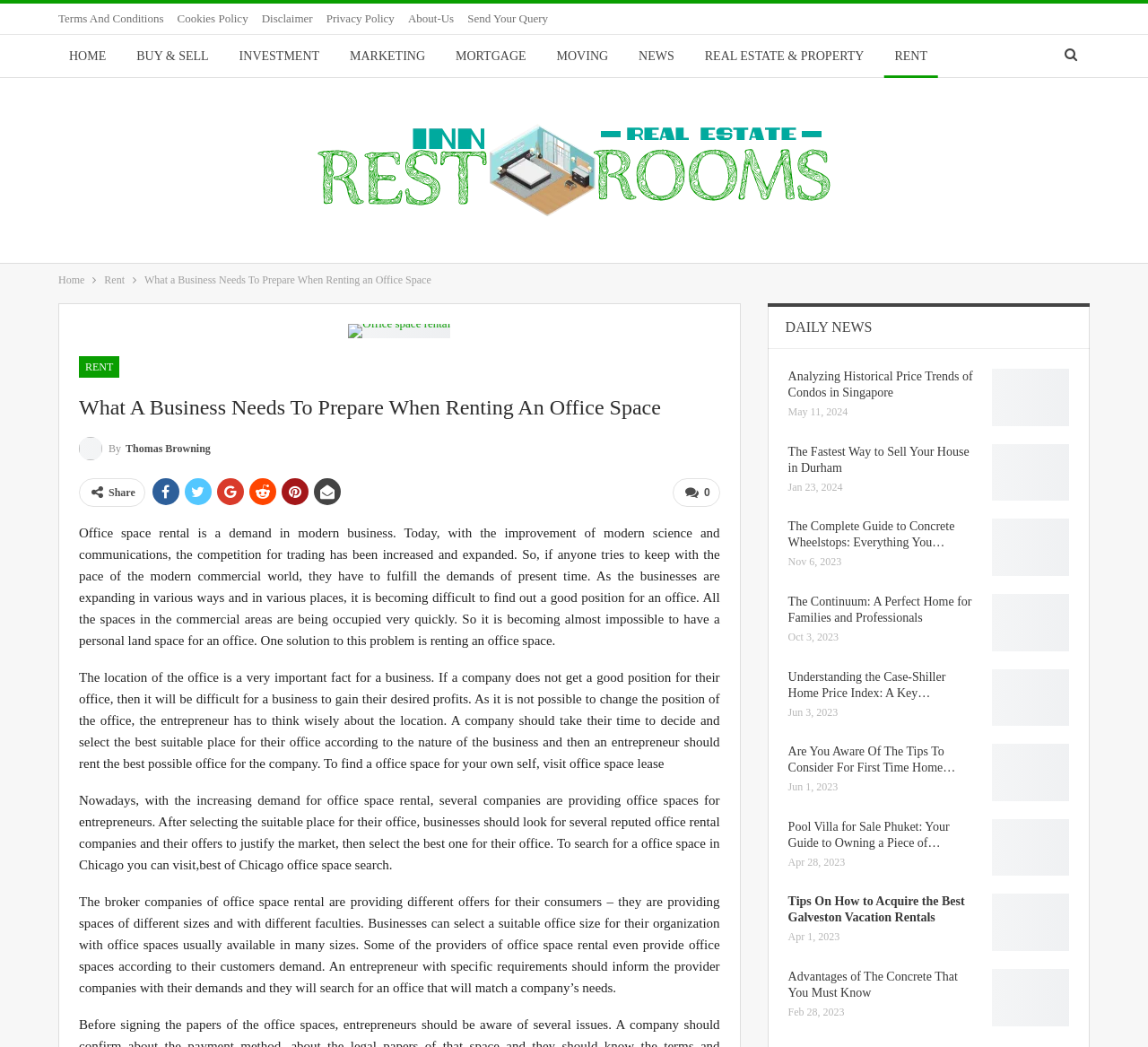Elaborate on the information and visuals displayed on the webpage.

This webpage is about office space rental and its importance in modern business. At the top, there are several links to different pages, including "Terms And Conditions", "Cookies Policy", "Disclaimer", "Privacy Policy", "About-Us", and "Send Your Query". Below these links, there is a navigation menu with links to various categories, such as "HOME", "BUY & SELL", "INVESTMENT", "MARKETING", "MORTGAGE", "MOVING", "NEWS", and "REAL ESTATE & PROPERTY".

The main content of the webpage is an article titled "What A Business Needs To Prepare When Renting An Office Space". The article discusses the importance of office space rental in modern business, the challenges of finding a good location, and the need to carefully select a suitable office space. There is also a section that mentions the increasing demand for office space rental and the availability of office spaces for entrepreneurs.

On the right side of the webpage, there is a section titled "DAILY NEWS" that lists several news articles related to real estate and property, including "Analyzing Historical Price Trends of Condos in Singapore", "The Fastest Way to Sell Your House in Durham", and "The Complete Guide to Concrete Wheelstops: Everything You Need to Know". Each news article has a link to read more and a timestamp indicating when it was published.

At the bottom of the webpage, there is a link to "Publisher" and an image associated with it. There are also several social media links, including Facebook, Twitter, LinkedIn, and Pinterest, represented by their respective icons.